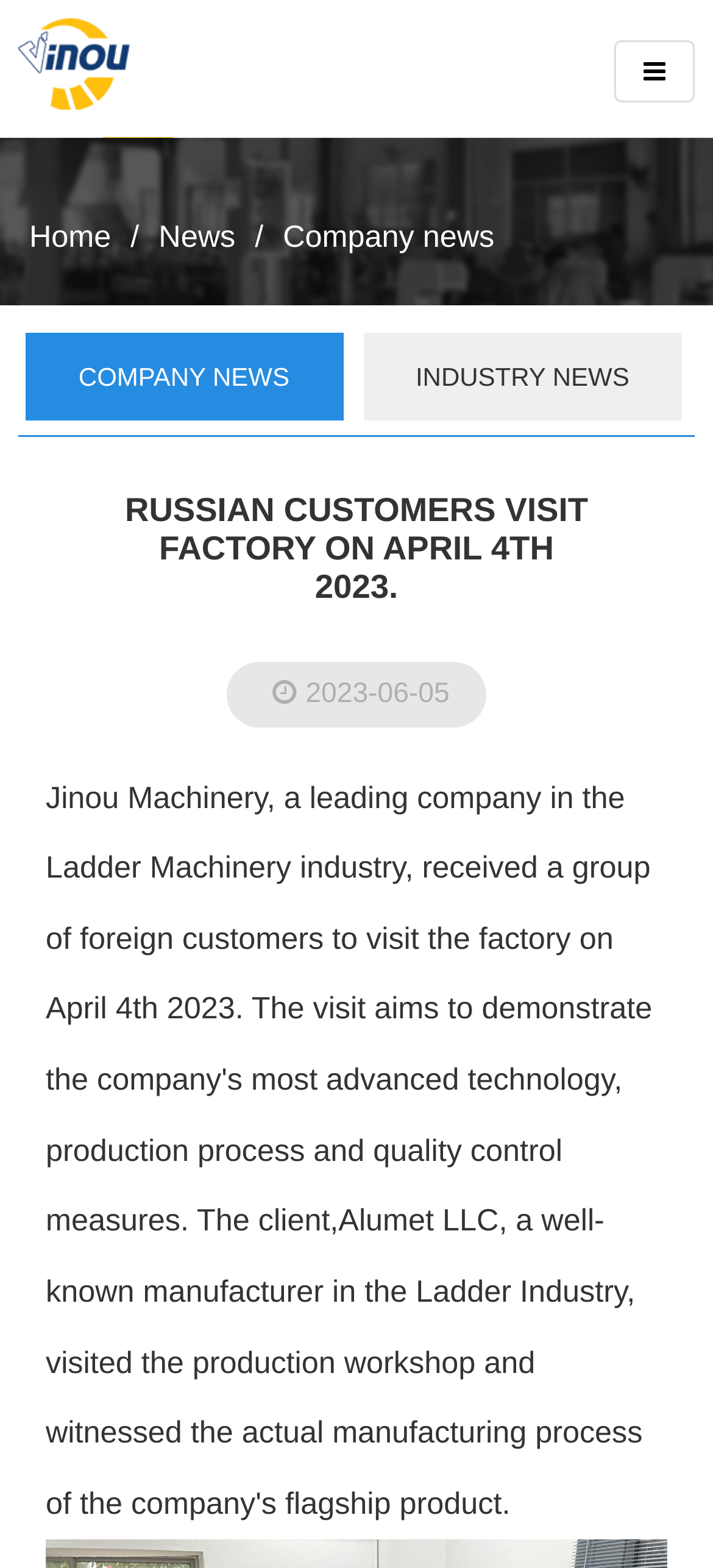Based on the visual content of the image, answer the question thoroughly: How many main navigation links are there?

I found the main navigation links by looking at the link elements with the contents 'Home', 'News', and the separator '/' located at the top of the page. There are three main navigation links in total.